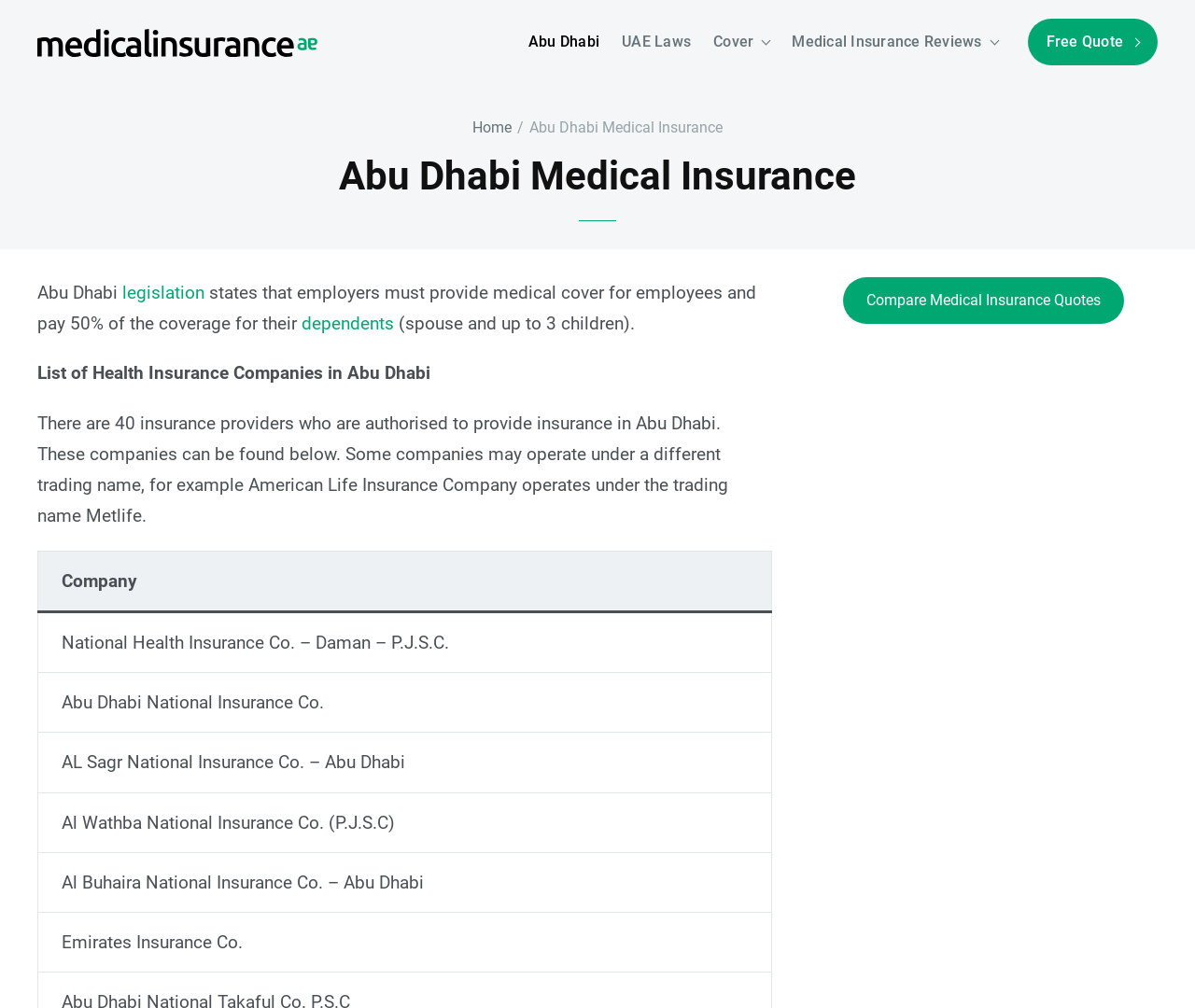Identify the bounding box coordinates of the part that should be clicked to carry out this instruction: "Get a free quote".

[0.86, 0.019, 0.969, 0.065]